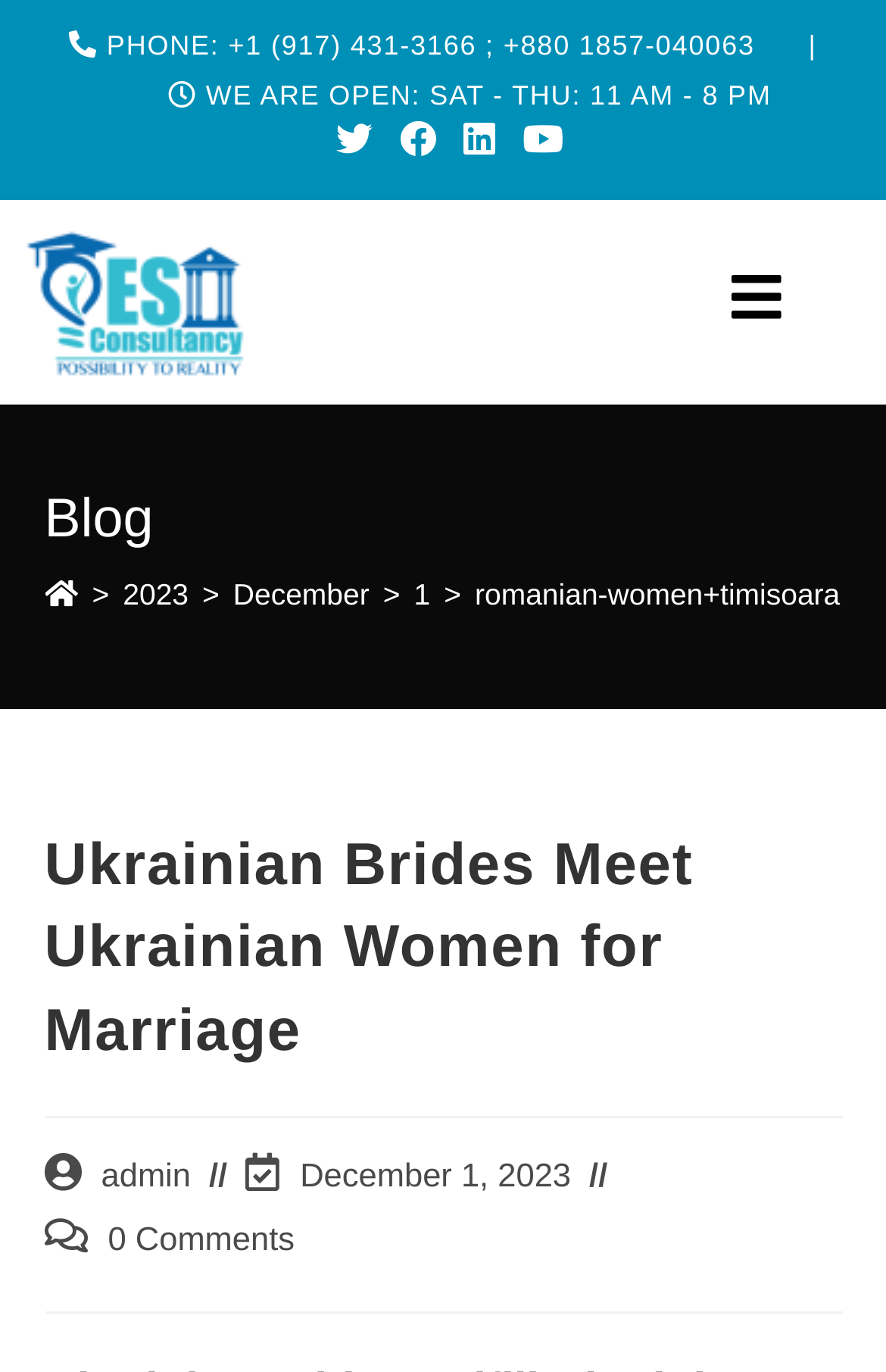Create an elaborate caption for the webpage.

The webpage appears to be a marriage agency website, specifically focused on Ukrainian brides. At the top left corner, there is a phone number and business hours listed. Below that, there is a row of social media links, including Twitter, Facebook, LinkedIn, and Youtube. 

To the right of the social media links, there is a logo image. Next to the logo, there is a button. 

The main content of the webpage is divided into sections. The first section has a heading that says "Blog" and a breadcrumb navigation menu below it, showing the current page's location within the website. The breadcrumb menu displays the path "Home > 2023 > December > 1". 

Below the breadcrumb menu, there is a large heading that reads "Ukrainian Brides Meet Ukrainian Women for Marriage". This heading takes up most of the width of the page. 

At the bottom of the page, there are a few more links and pieces of text, including a link to an "admin" page, the date "December 1, 2023", and a link that says "0 Comments".